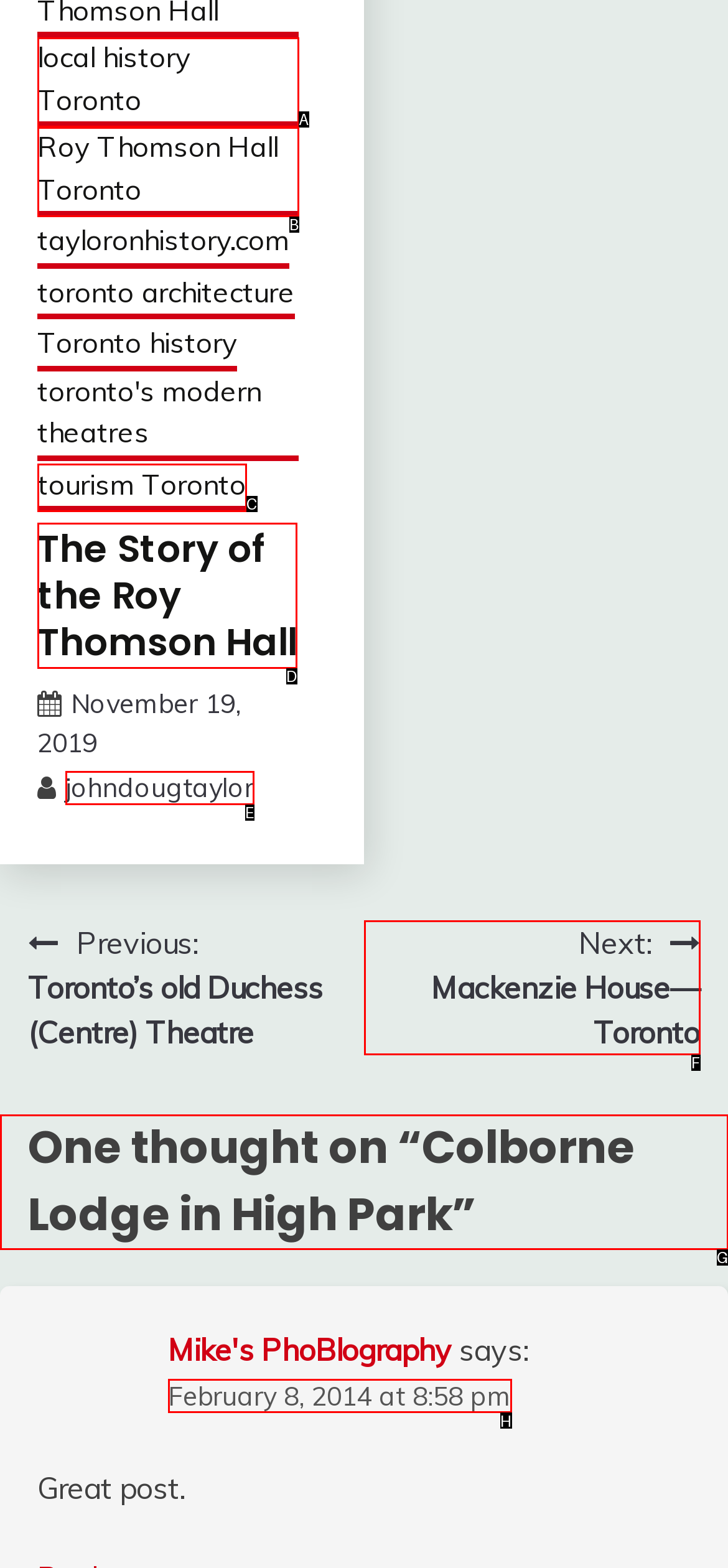From the given choices, which option should you click to complete this task: check the comment on Colborne Lodge in High Park? Answer with the letter of the correct option.

G